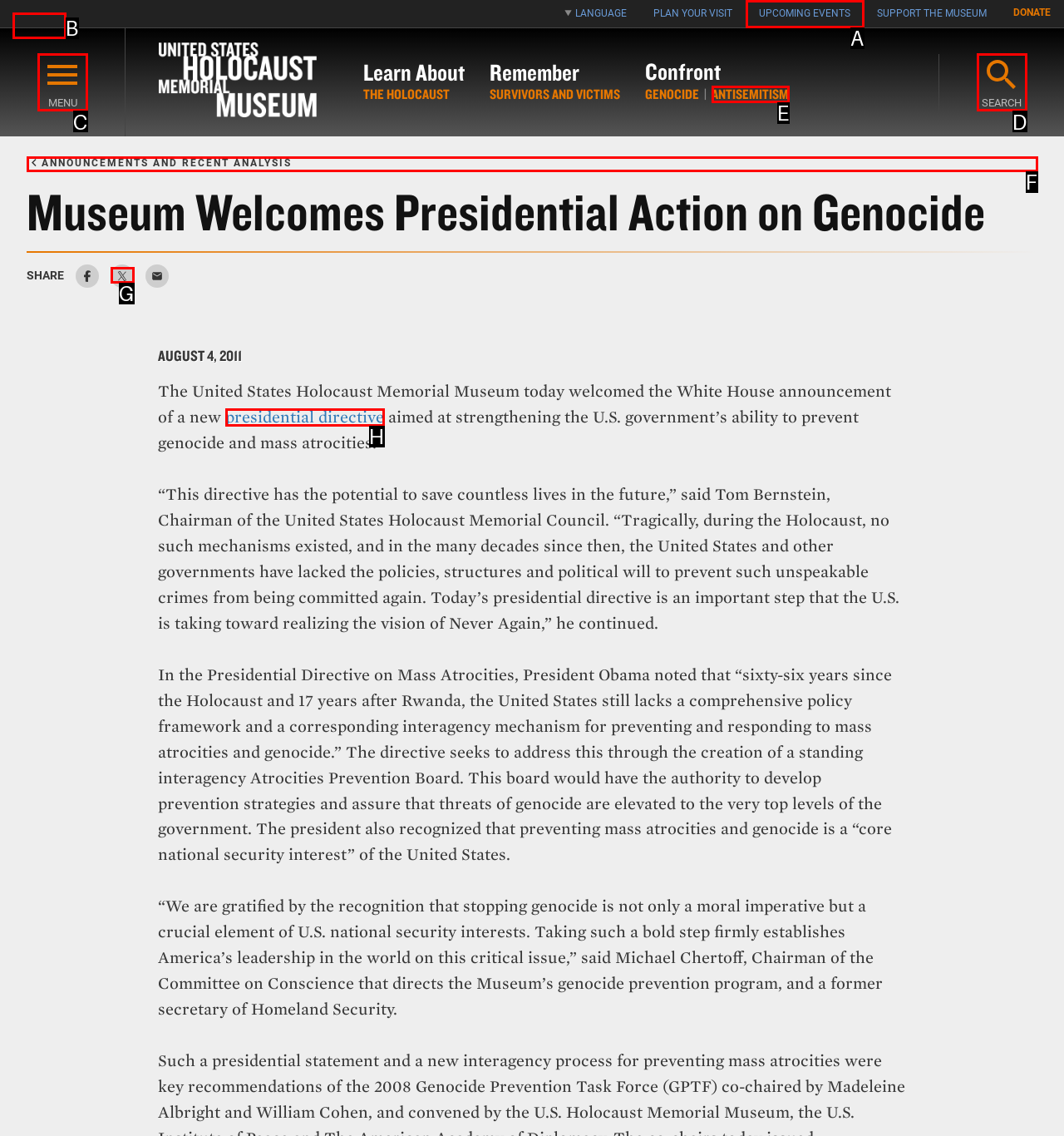Identify the letter of the UI element I need to click to carry out the following instruction: Skip to main content

B